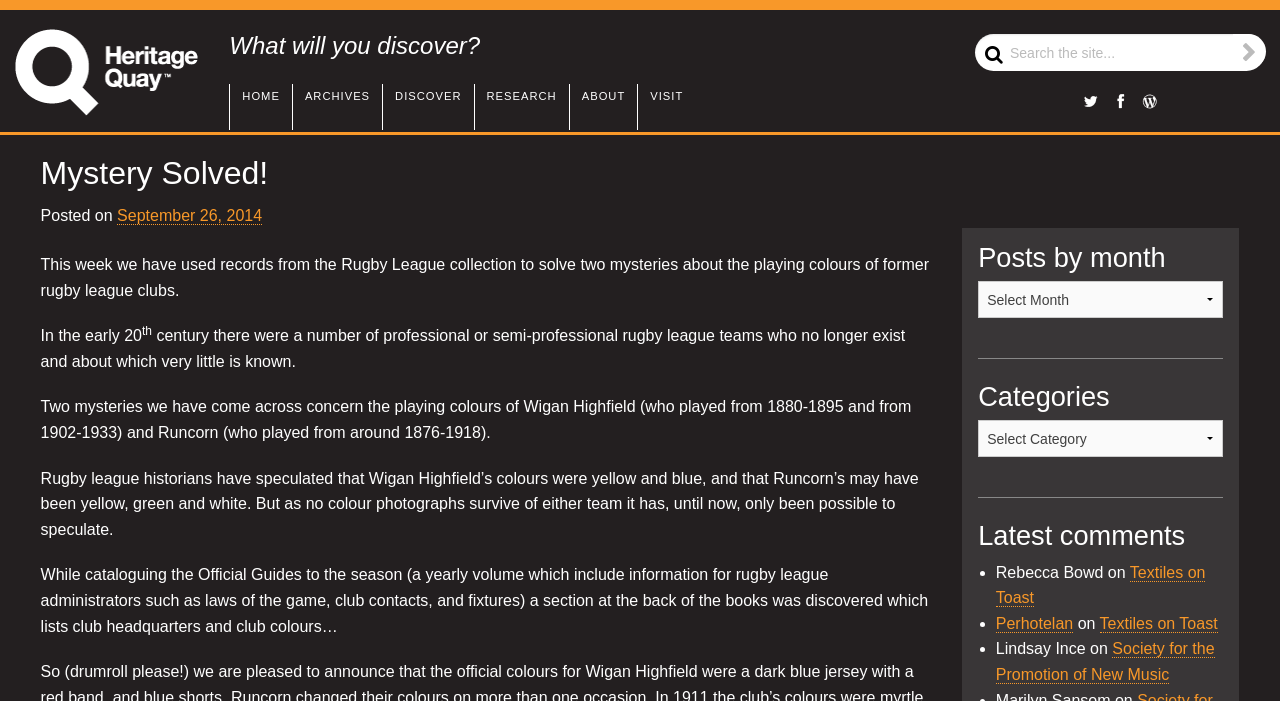Find the UI element described as: "name="s" placeholder="Search the site..."" and predict its bounding box coordinates. Ensure the coordinates are four float numbers between 0 and 1, [left, top, right, bottom].

[0.762, 0.049, 0.988, 0.101]